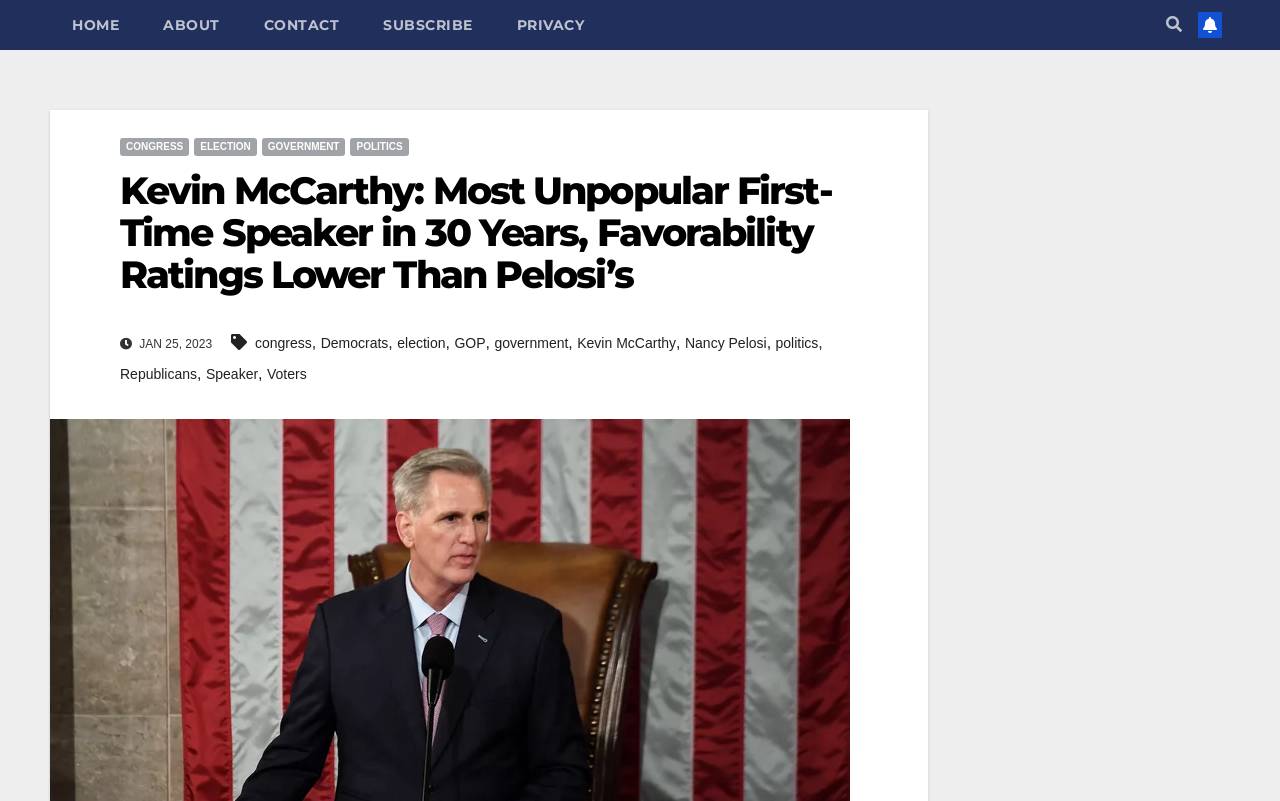Identify the bounding box coordinates of the clickable region required to complete the instruction: "visit congress page". The coordinates should be given as four float numbers within the range of 0 and 1, i.e., [left, top, right, bottom].

[0.094, 0.172, 0.148, 0.195]